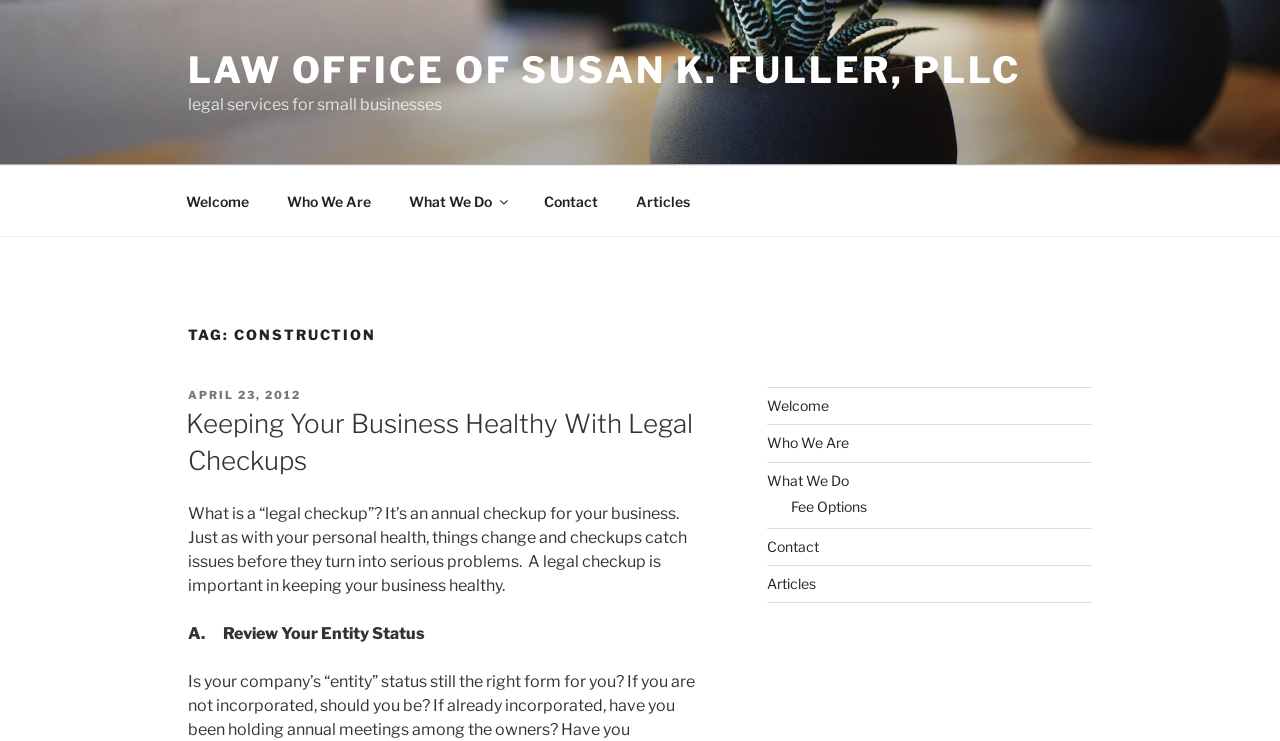What is the topic of the article?
Using the image as a reference, answer with just one word or a short phrase.

Legal Checkups